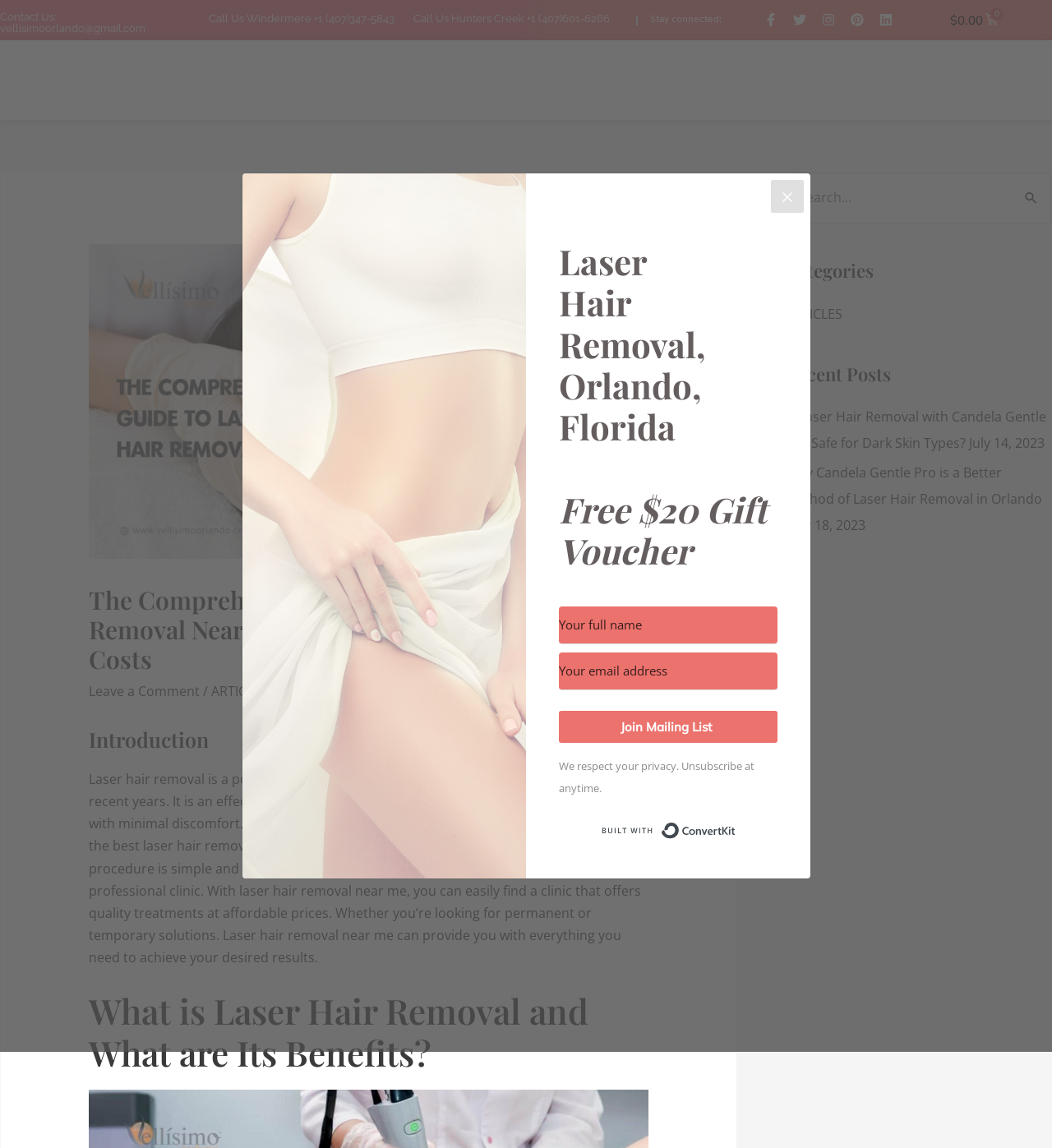Identify the bounding box for the described UI element. Provide the coordinates in (top-left x, top-left y, bottom-right x, bottom-right y) format with values ranging from 0 to 1: parent_node: Search for: name="s" placeholder="Search..."

[0.747, 0.151, 0.999, 0.194]